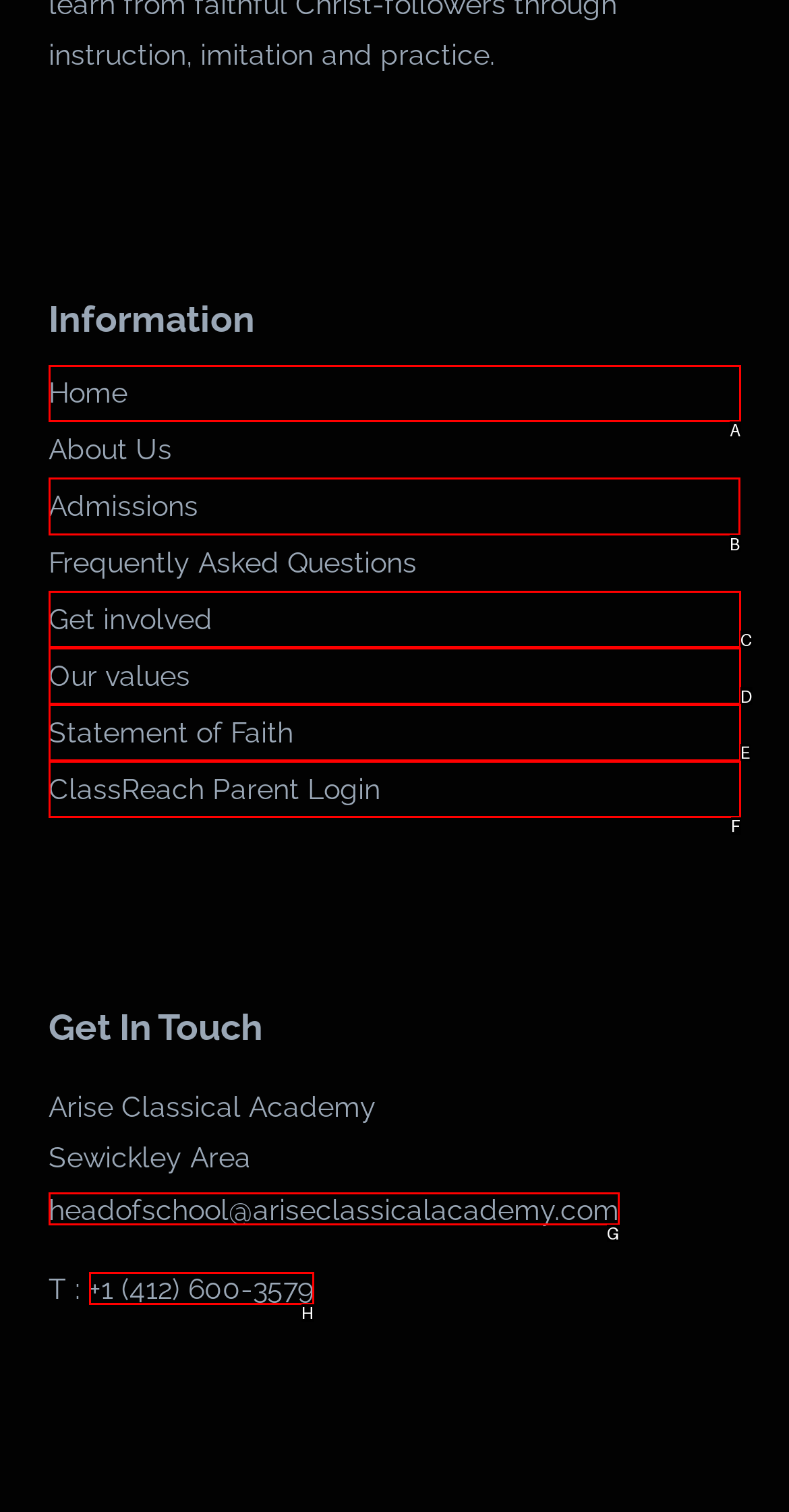Choose the letter that corresponds to the correct button to accomplish the task: Learn about Admissions
Reply with the letter of the correct selection only.

B